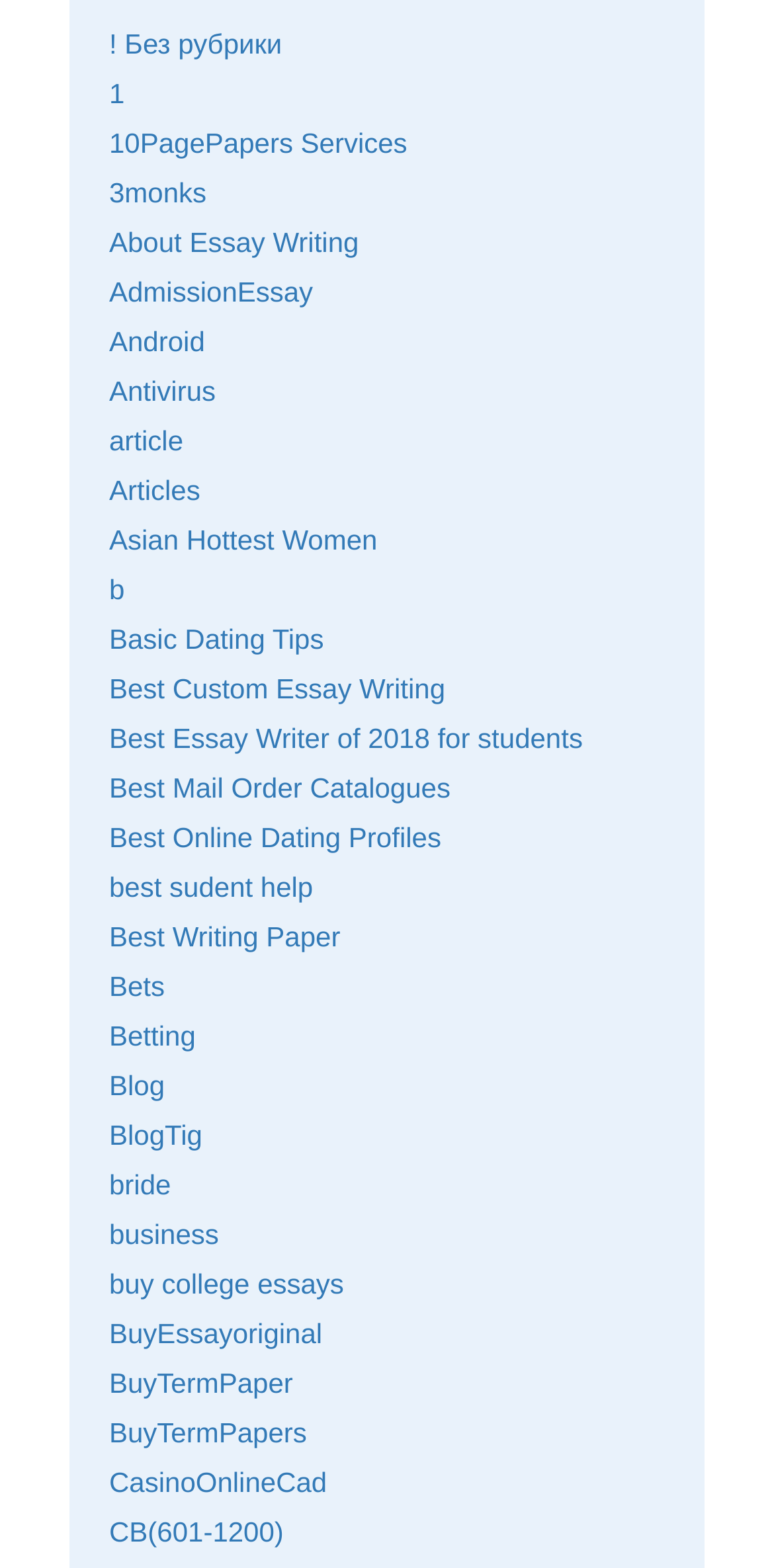Based on the element description: "Basic Dating Tips", identify the bounding box coordinates for this UI element. The coordinates must be four float numbers between 0 and 1, listed as [left, top, right, bottom].

[0.141, 0.397, 0.418, 0.418]